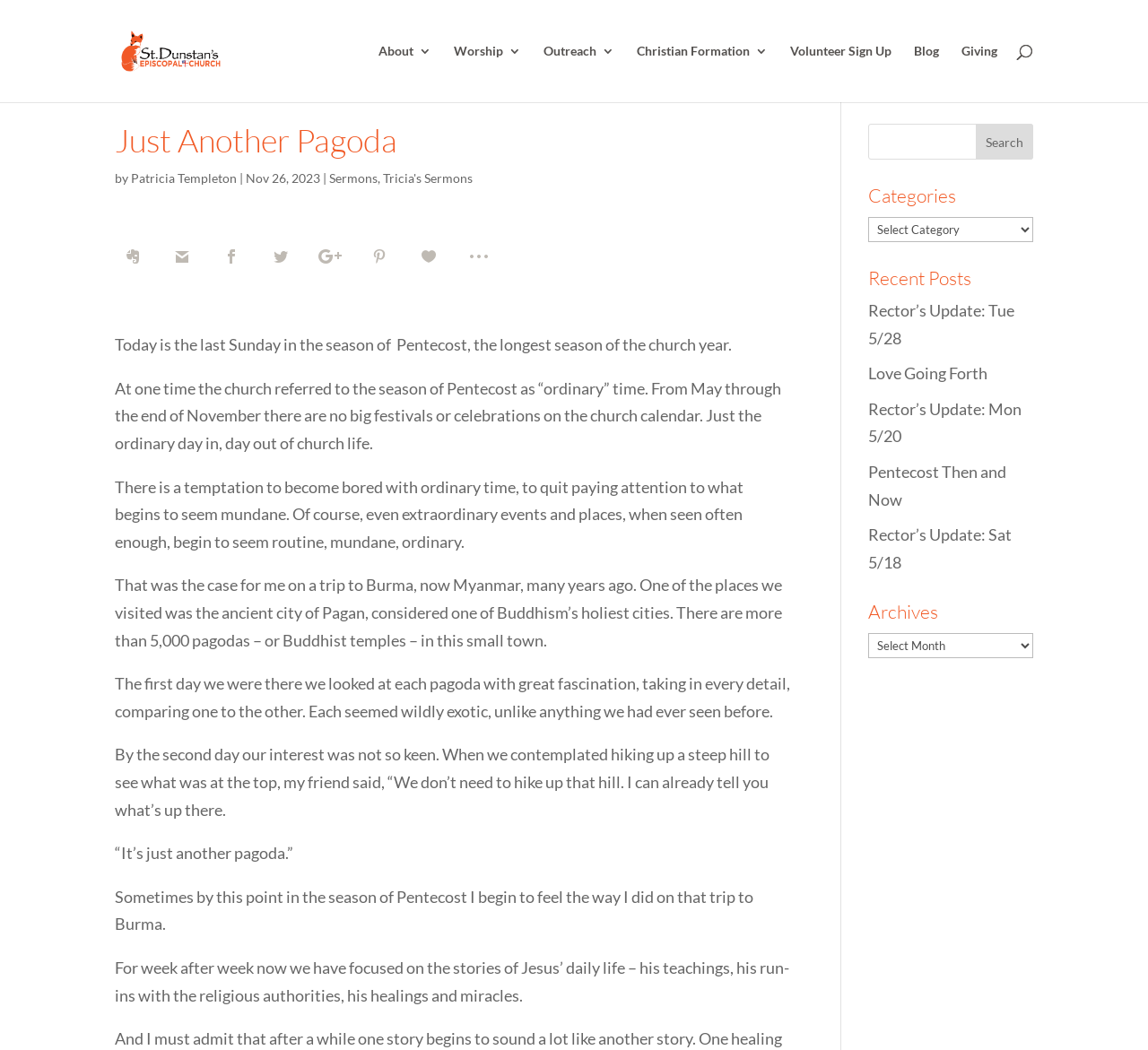Give a one-word or one-phrase response to the question:
What is the current season in the church year?

Pentecost